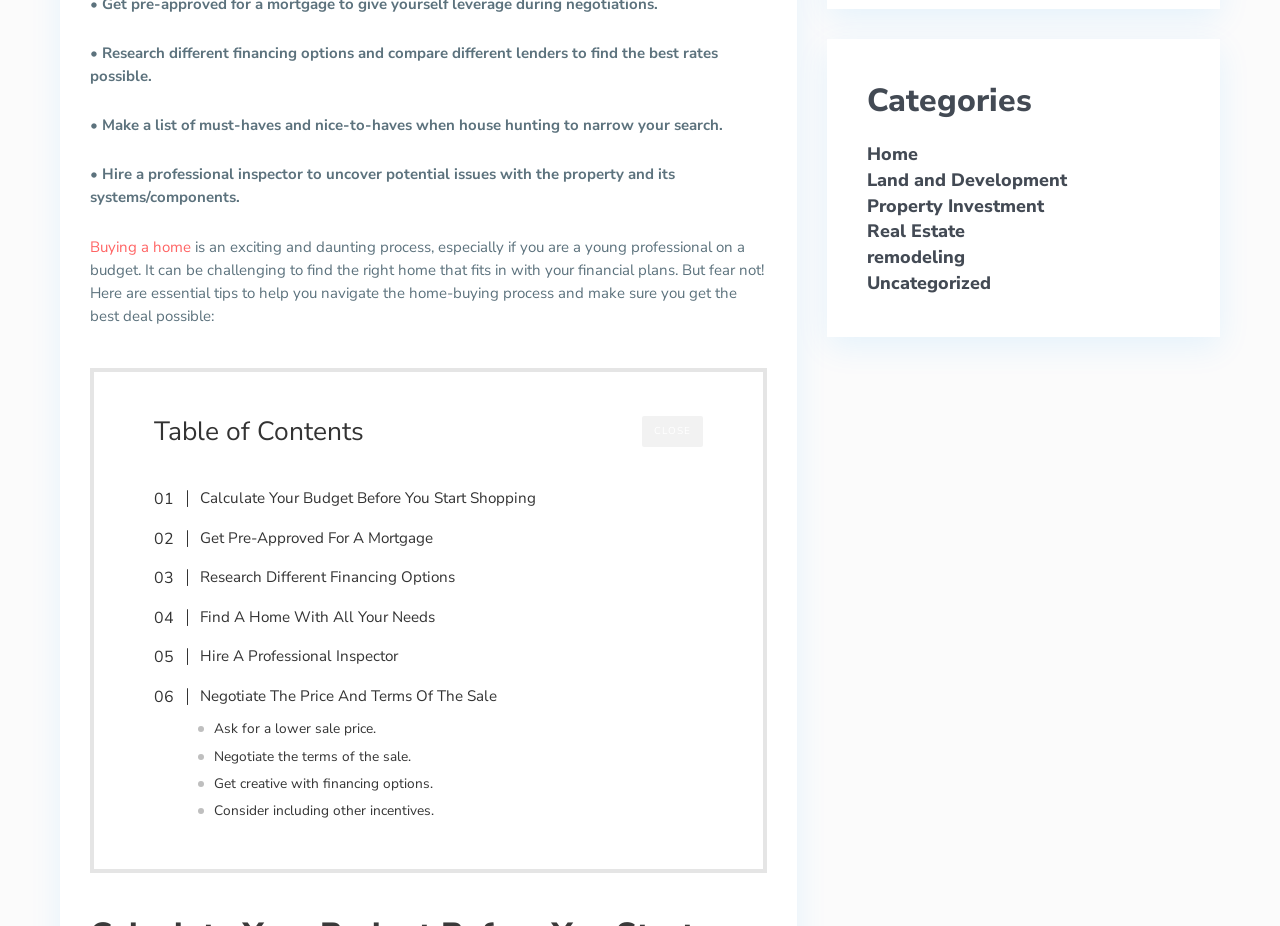Locate the bounding box coordinates of the element that needs to be clicked to carry out the instruction: "Click on 'Hire A Professional Inspector'". The coordinates should be given as four float numbers ranging from 0 to 1, i.e., [left, top, right, bottom].

[0.137, 0.697, 0.311, 0.722]